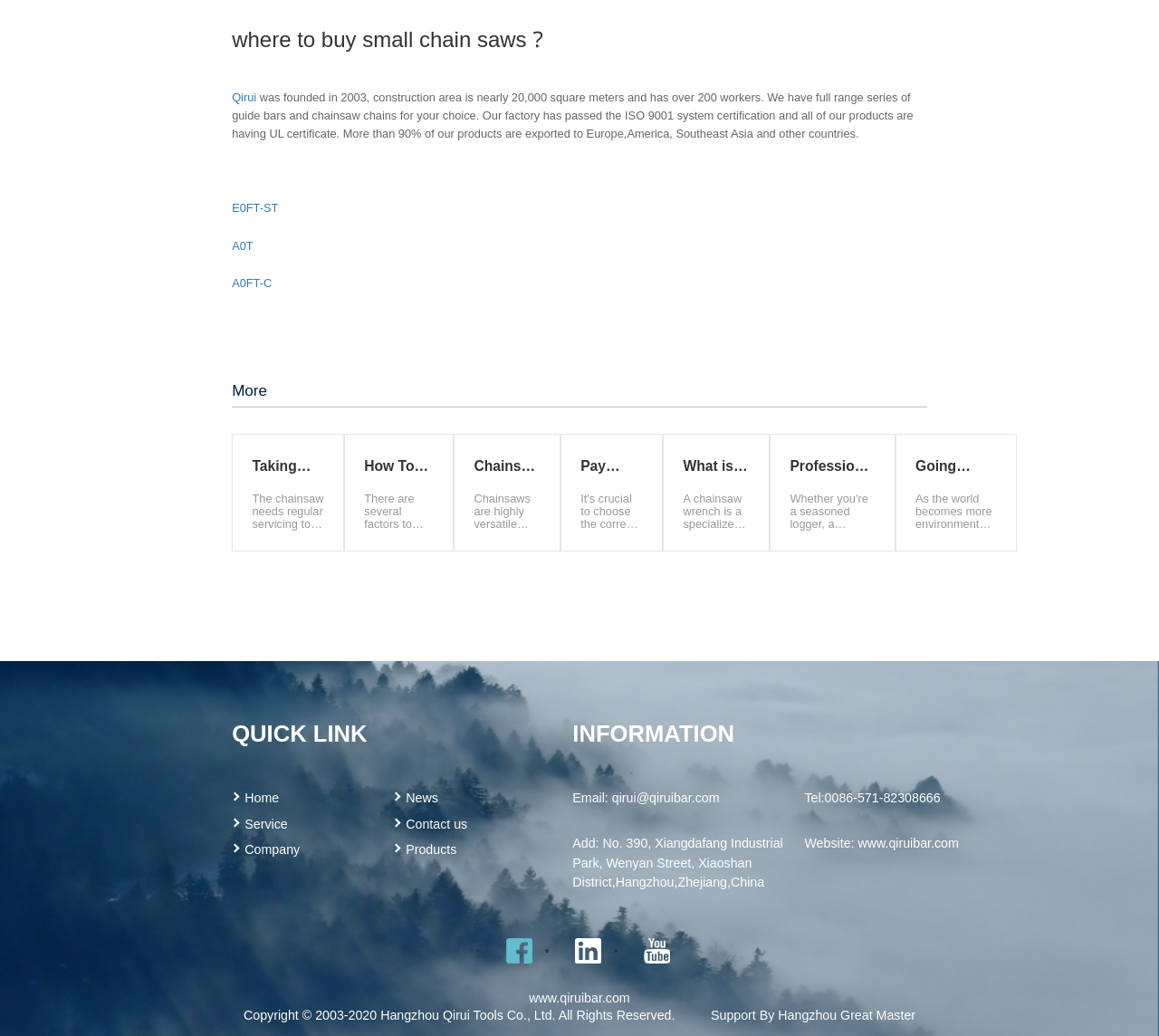Identify the bounding box coordinates for the region to click in order to carry out this instruction: "Learn about the company". Provide the coordinates using four float numbers between 0 and 1, formatted as [left, top, right, bottom].

[0.2, 0.812, 0.259, 0.829]